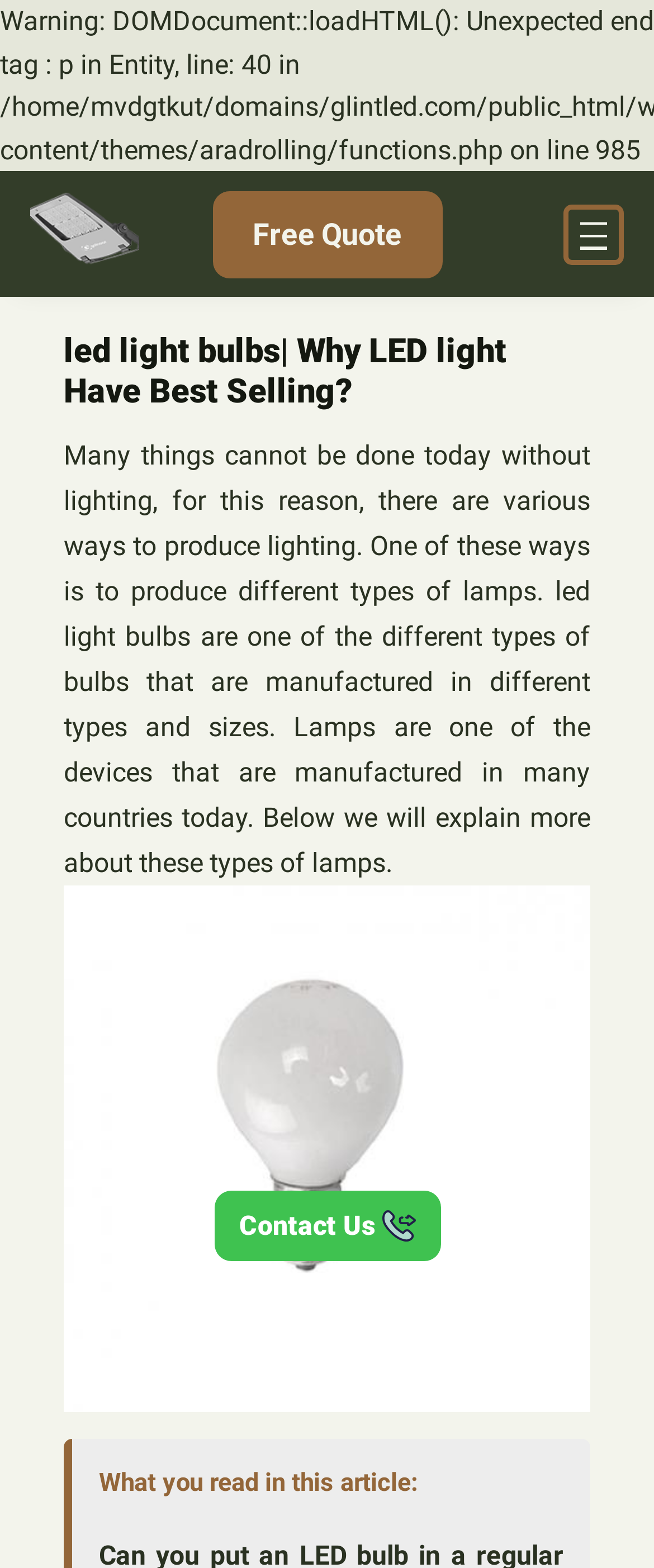Find the bounding box coordinates for the HTML element specified by: "alt="Glintled"".

[0.046, 0.115, 0.213, 0.184]